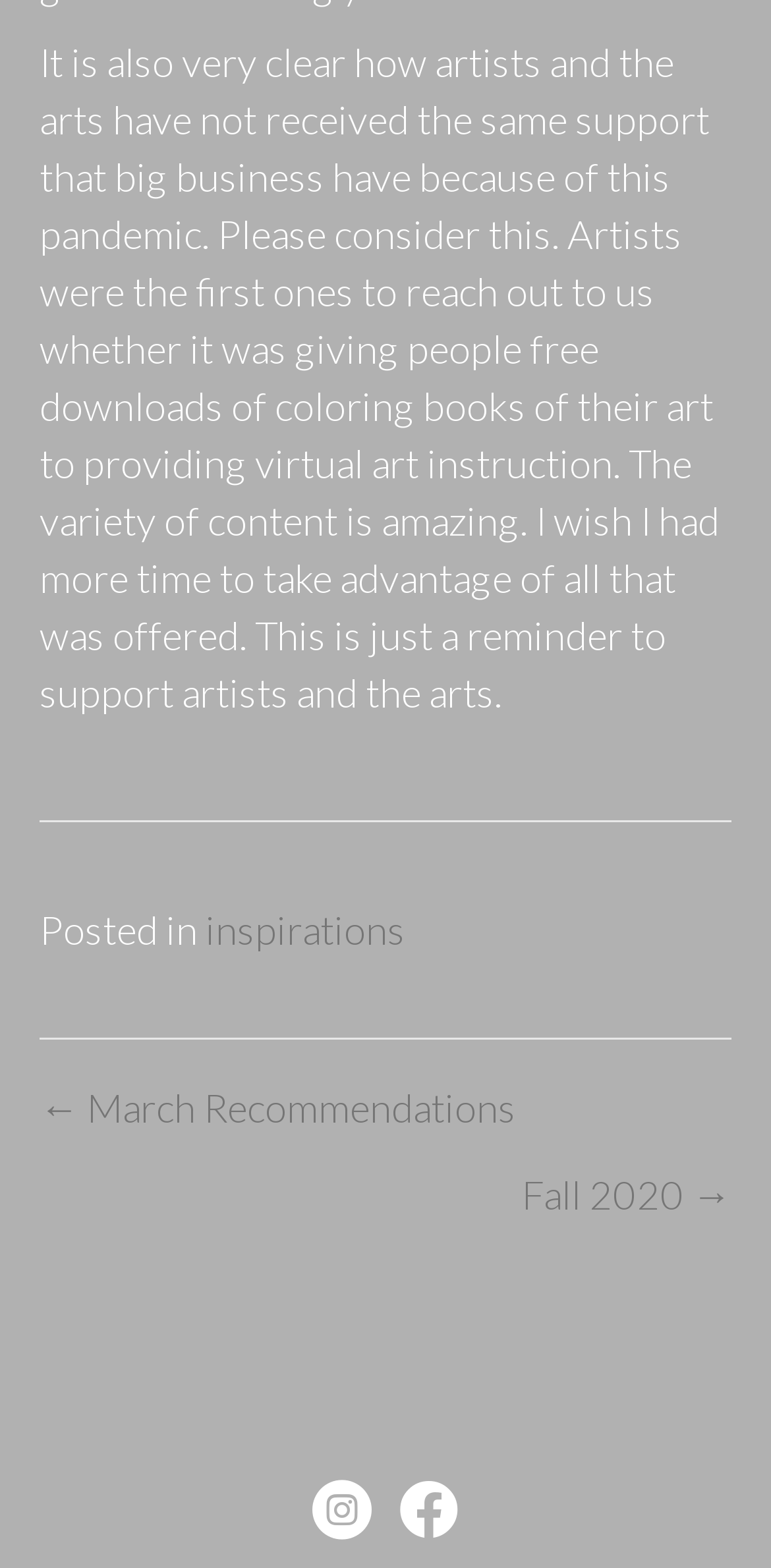What is the author's sentiment towards artists?
Respond to the question with a single word or phrase according to the image.

supportive